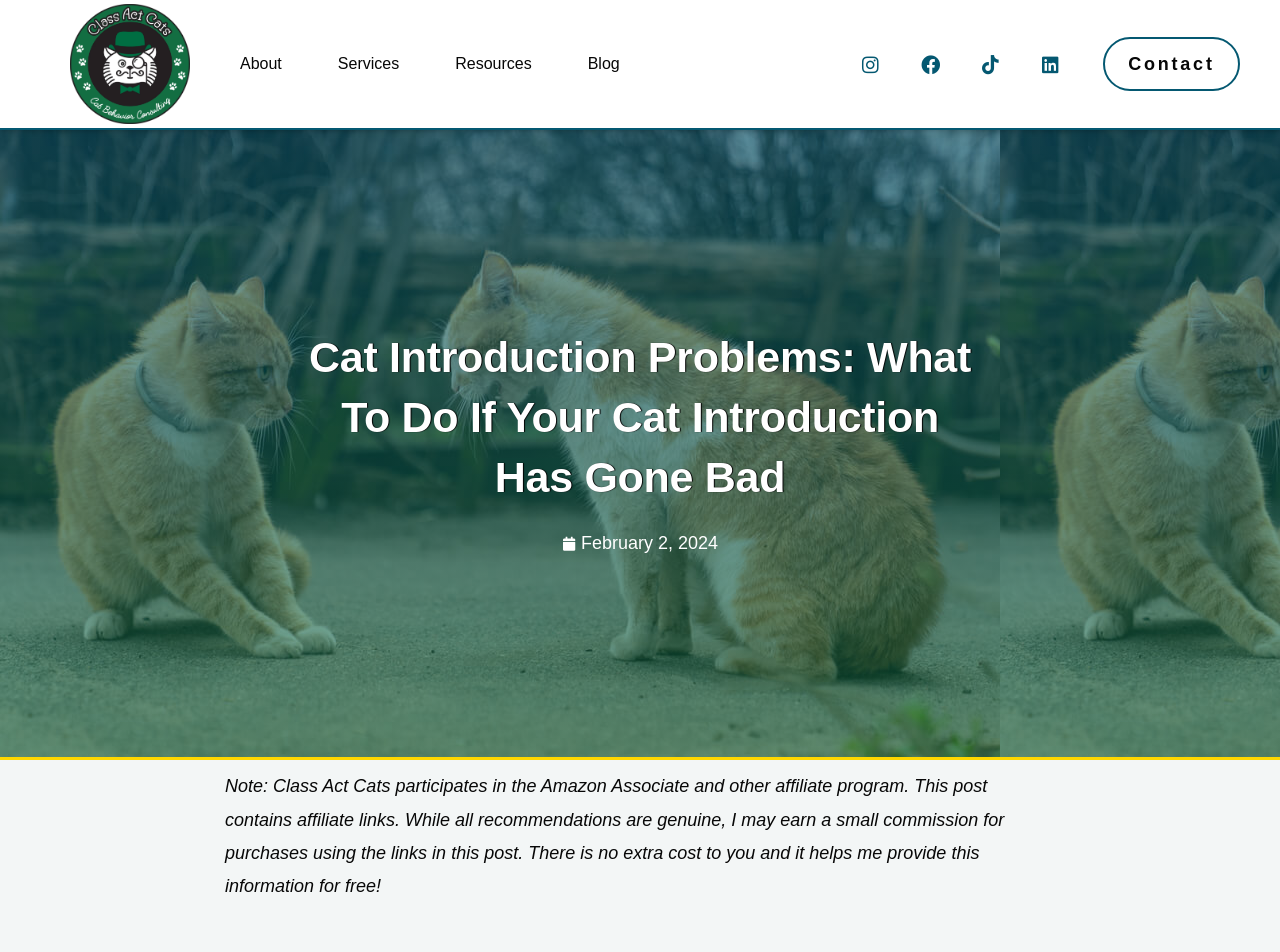What is the date of the blog post?
Using the information from the image, answer the question thoroughly.

The date of the blog post can be found below the main heading, which is February 2, 2024, indicating when the post was published.